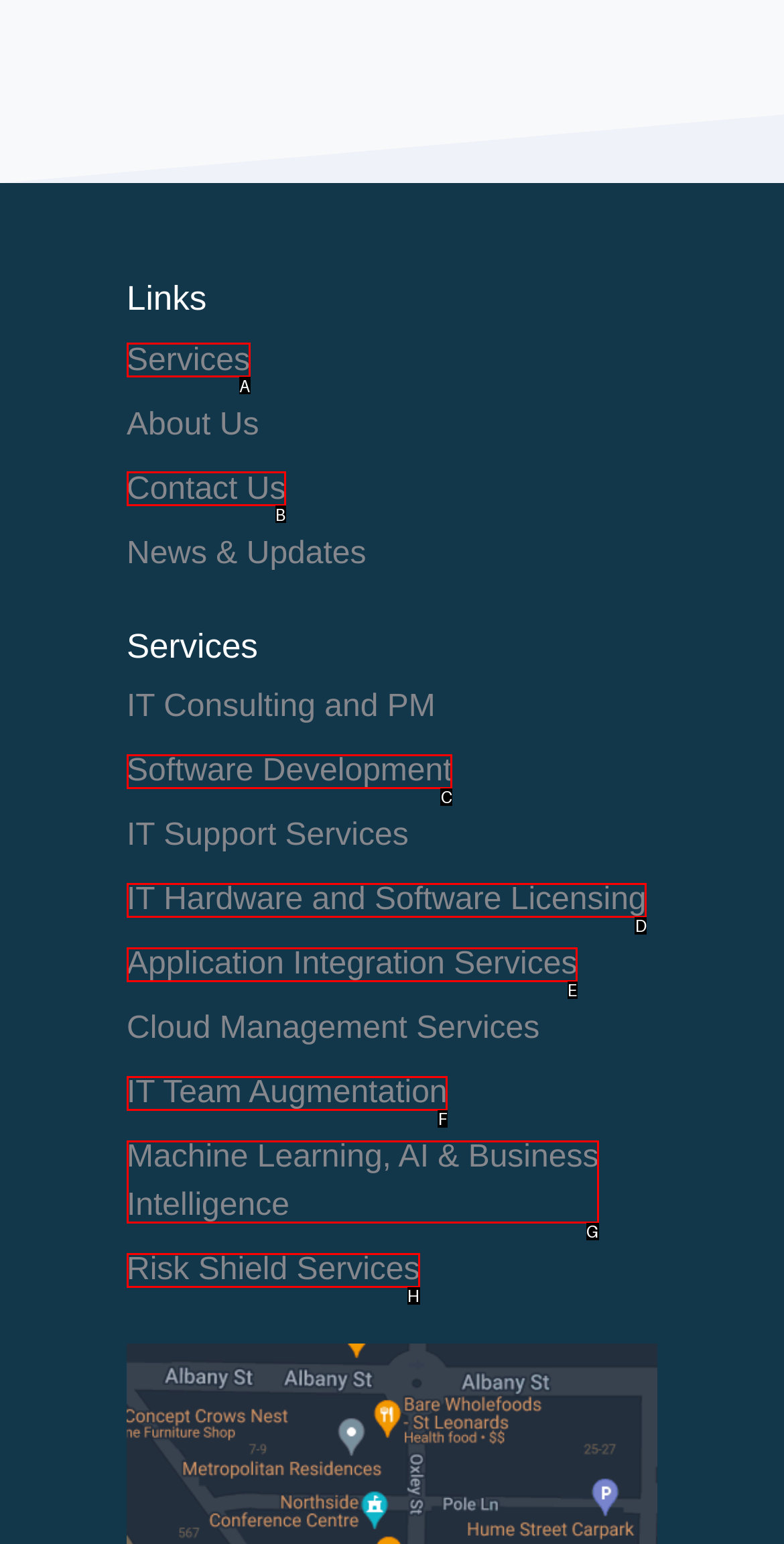Point out the HTML element that matches the following description: Services
Answer with the letter from the provided choices.

A